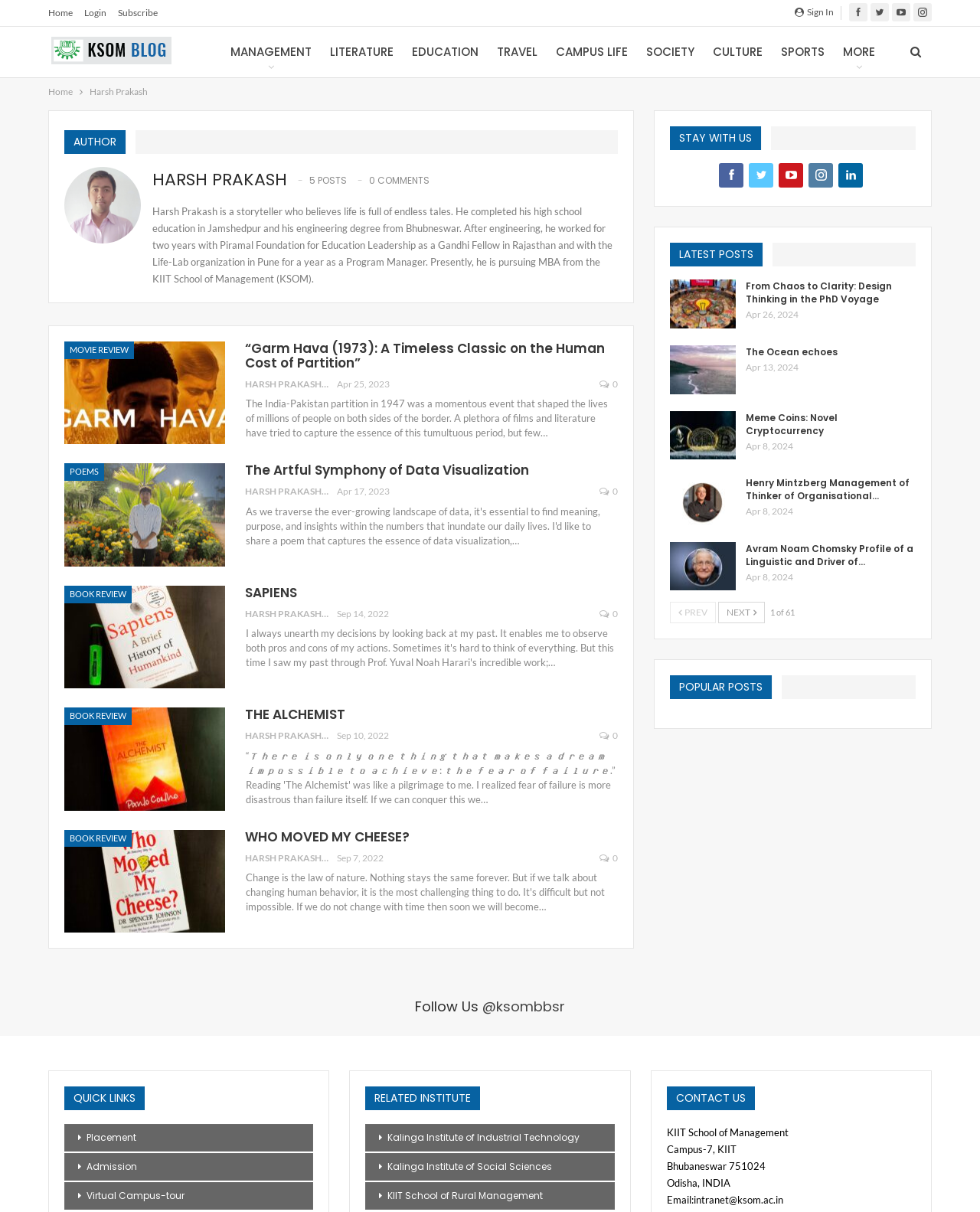Create a detailed description of the webpage's content and layout.

This webpage is a blog site belonging to Harsh Prakash, a storyteller and MBA student at KIIT School of Management (KSOM). The page has a navigation menu at the top, with links to 'Home', 'Login', 'Subscribe', and 'Publisher', accompanied by an image of the publisher. Below this, there are several categories listed, including 'MANAGEMENT', 'LITERATURE', 'EDUCATION', 'TRAVEL', 'CAMPUS LIFE', 'SOCIETY', 'CULTURE', 'SPORTS', and 'MORE'.

The main content of the page is divided into sections, each featuring an article or post. There are four articles in total, each with a heading, a link to read more, and a brief summary. The articles are categorized as 'MOVIE REVIEW', 'POEMS', 'BOOK REVIEW', and 'BOOK REVIEW' again. Each article also displays the author's name, the date of publication, and a '0' indicating the number of comments.

The first article is a movie review titled "“Garm Hava (1973): A Timeless Classic on the Human Cost of Partition”", which discusses the India-Pakistan partition in 1947. The second article is a poem titled "The Artful Symphony of Data Visualization". The third and fourth articles are book reviews, titled "SAPIENS" and "THE ALCHEMIST", respectively. The fifth article is another book review, titled "WHO MOVED MY CHEESE?".

On the right-hand side of the page, there is a sidebar with a heading 'Primary Sidebar Sidebar', which may contain additional information or links.